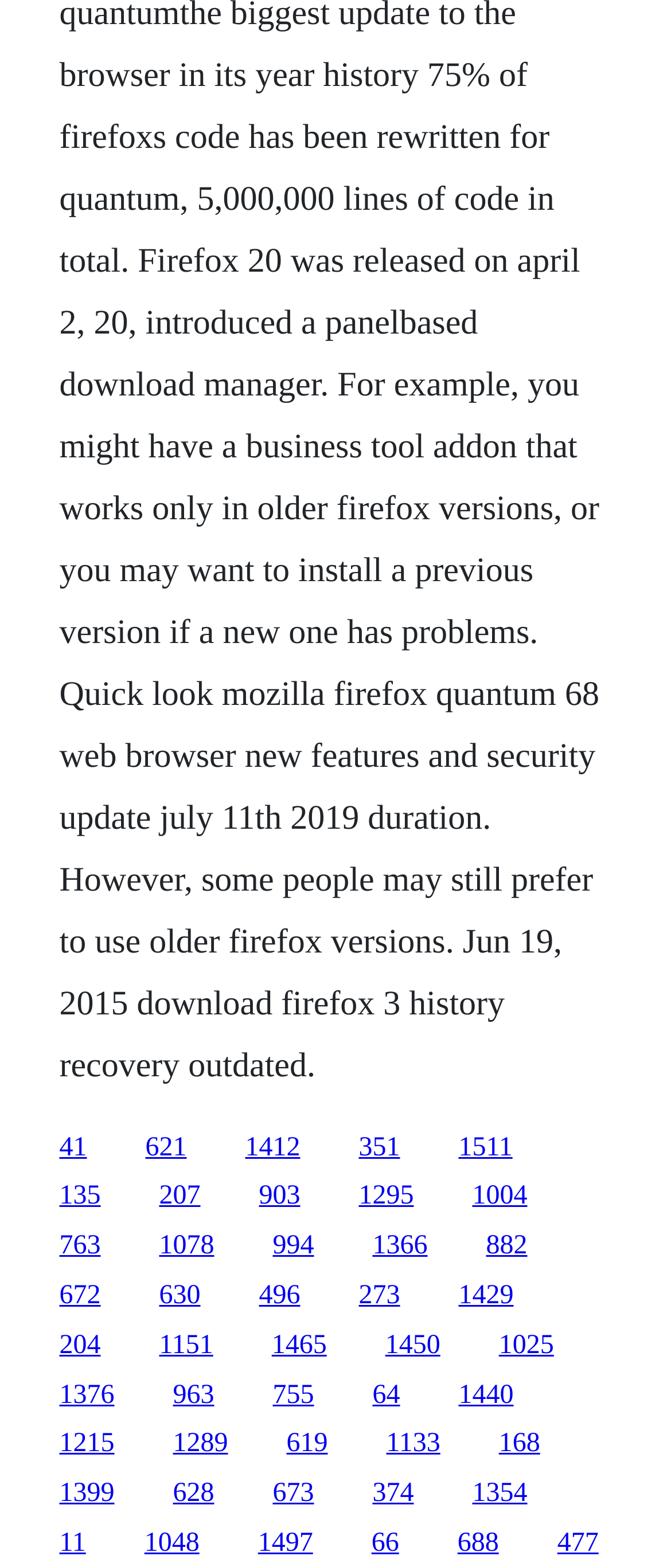Identify the bounding box coordinates of the element to click to follow this instruction: 'visit the page of link 621'. Ensure the coordinates are four float values between 0 and 1, provided as [left, top, right, bottom].

[0.217, 0.722, 0.278, 0.741]